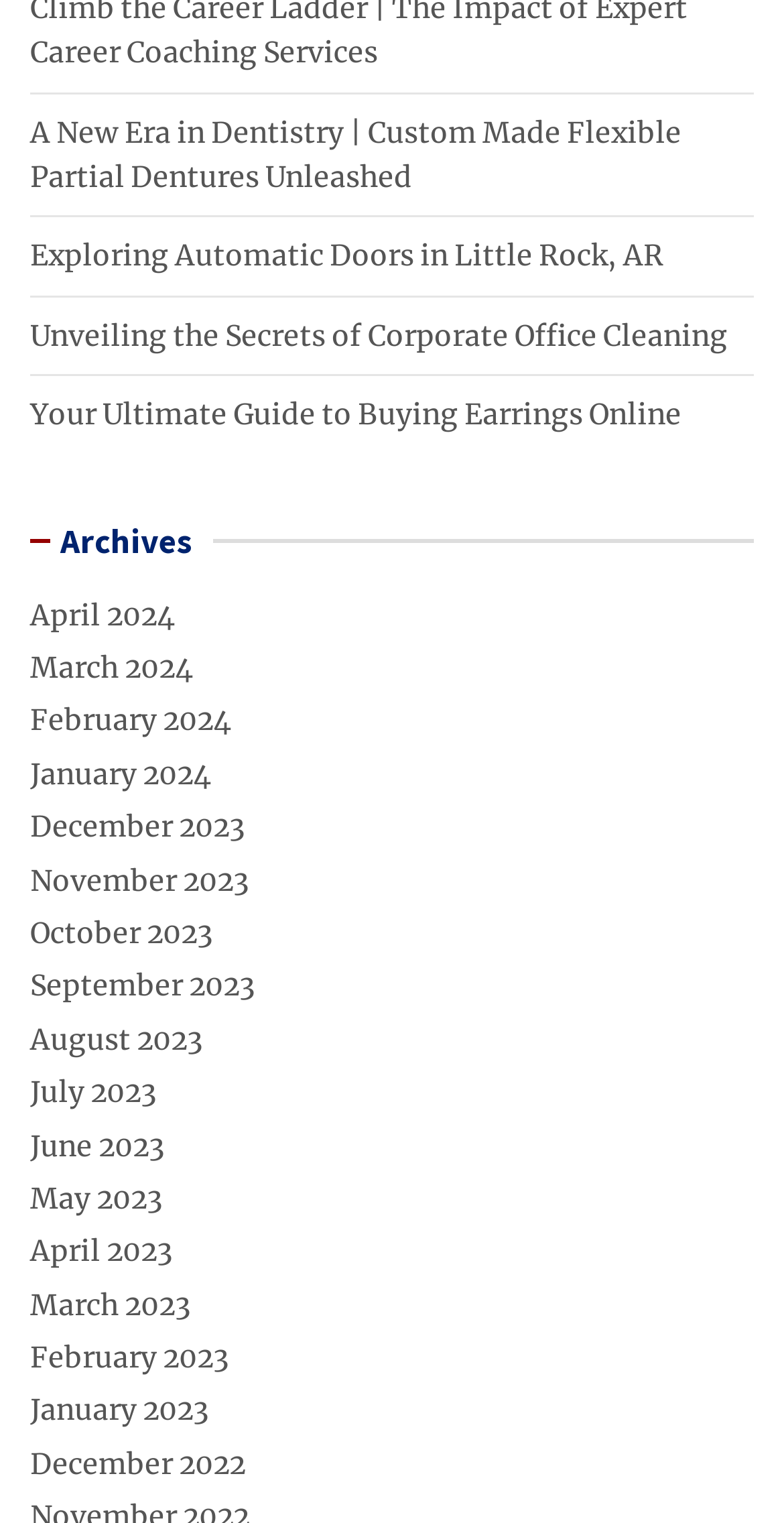Locate the bounding box coordinates of the area you need to click to fulfill this instruction: 'Load more photos'. The coordinates must be in the form of four float numbers ranging from 0 to 1: [left, top, right, bottom].

None